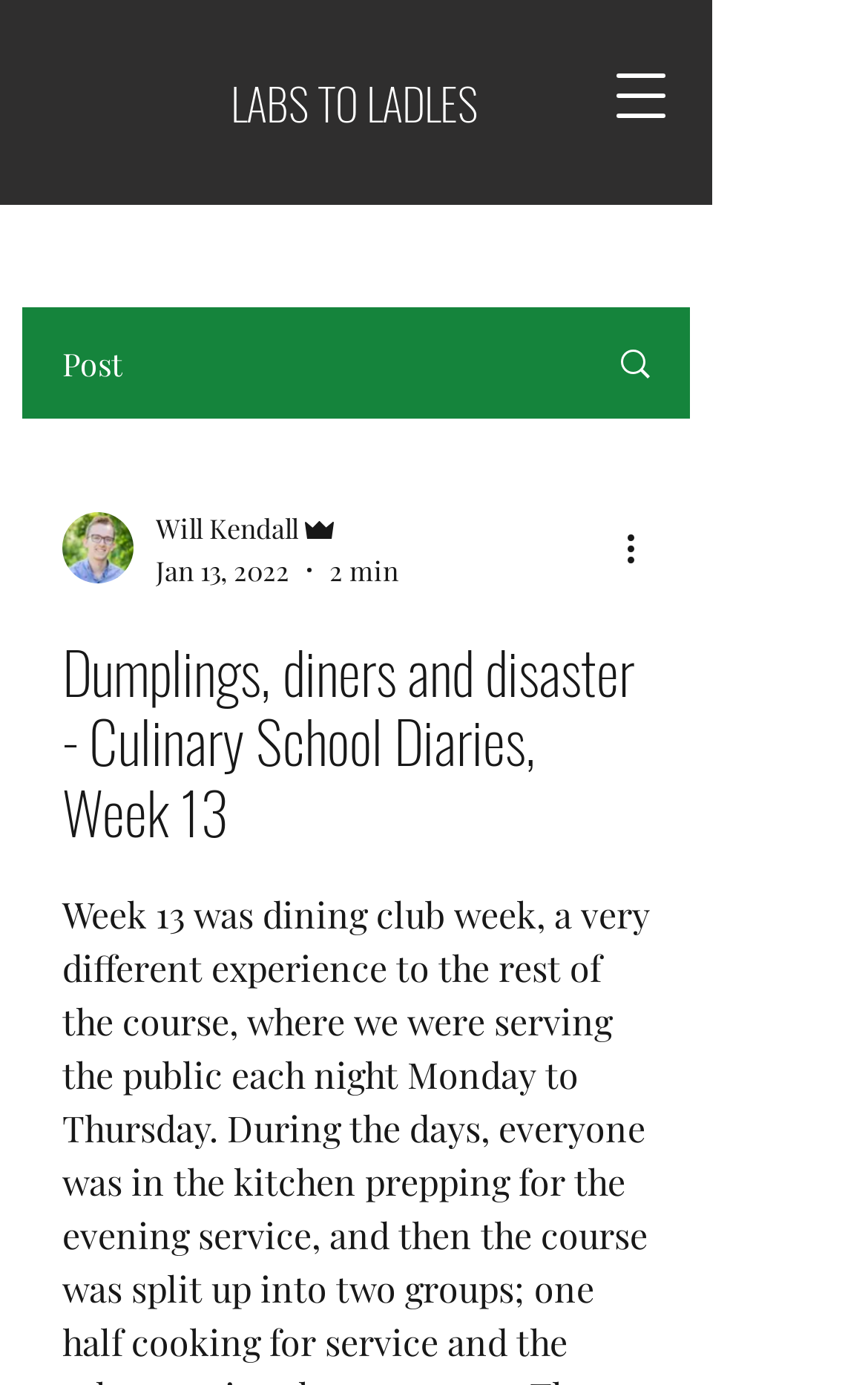Please locate the UI element described by "parent_node: Will Kendall" and provide its bounding box coordinates.

[0.072, 0.37, 0.154, 0.422]